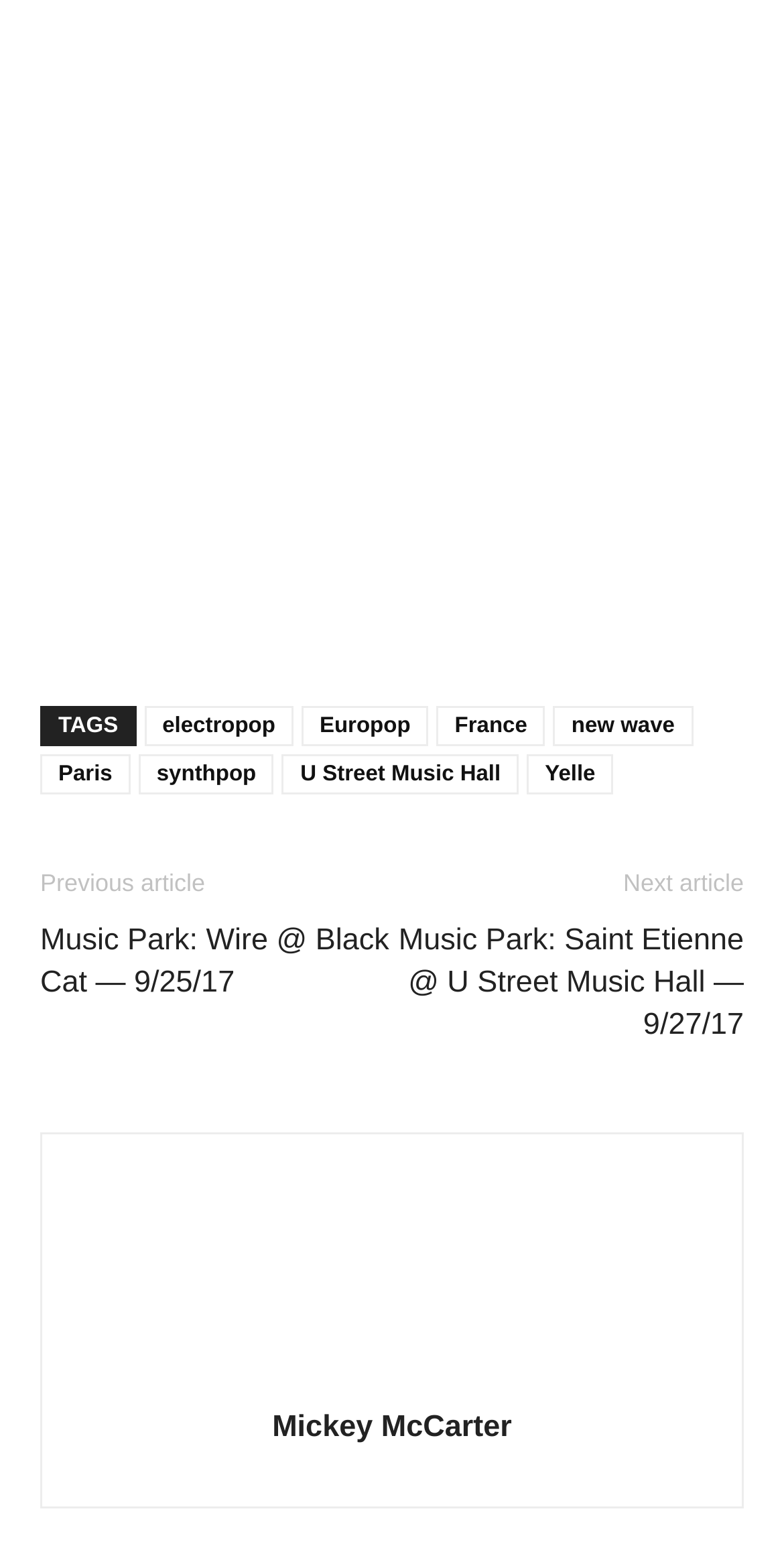Using the provided element description, identify the bounding box coordinates as (top-left x, top-left y, bottom-right x, bottom-right y). Ensure all values are between 0 and 1. Description: France

[0.557, 0.456, 0.696, 0.482]